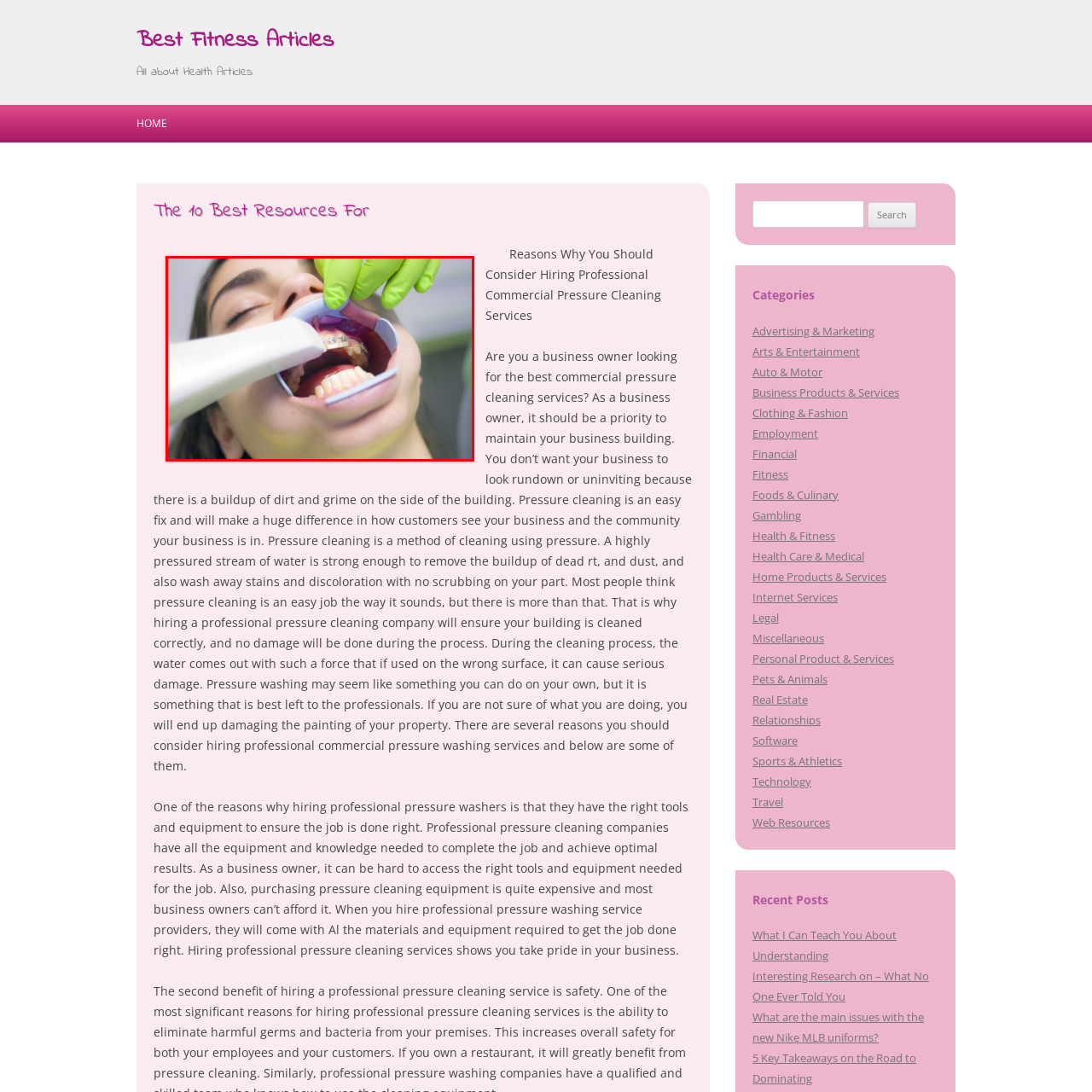Refer to the image contained within the red box, What type of device is the dental professional using?
 Provide your response as a single word or phrase.

Intraoral scanner